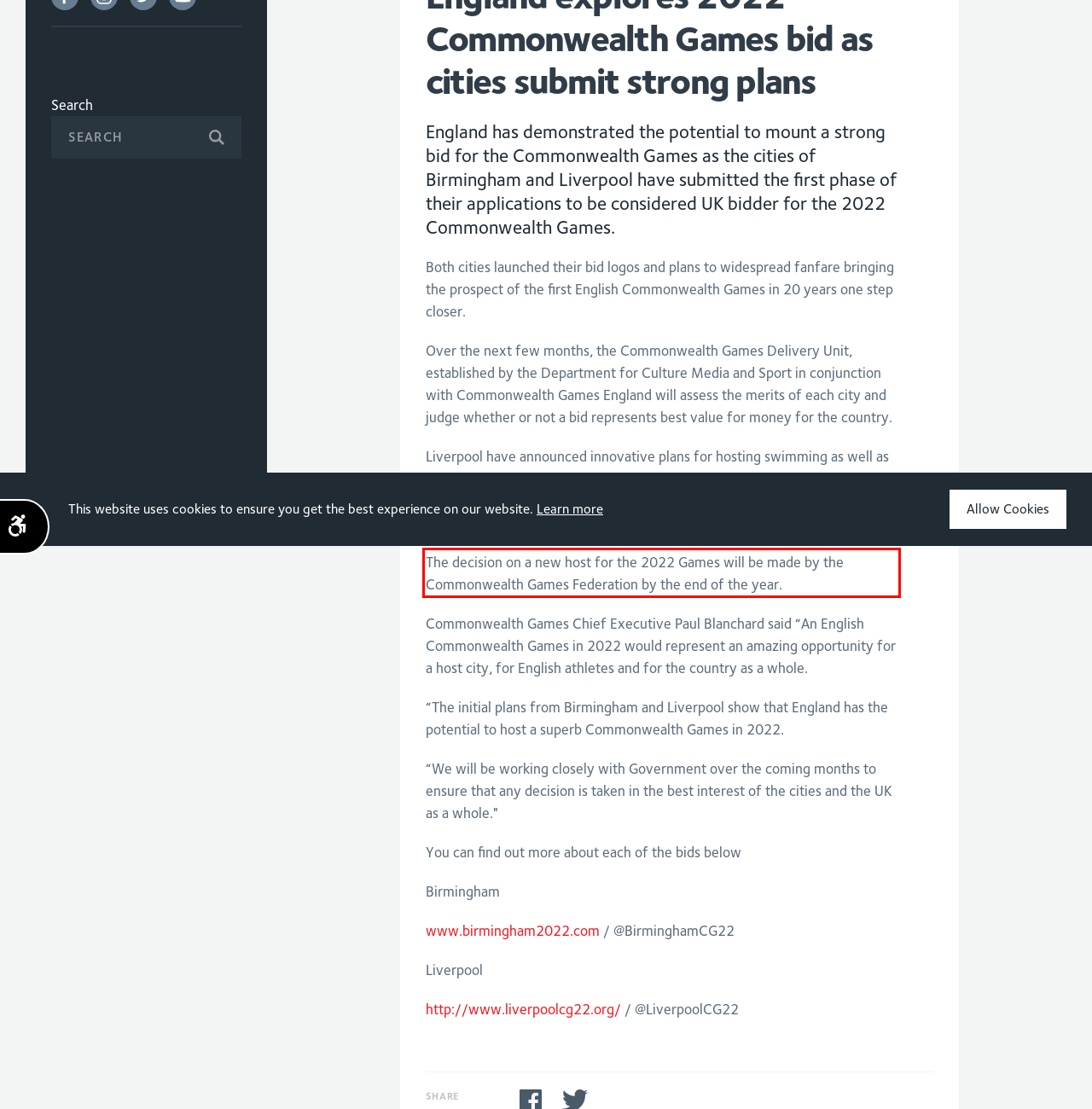In the screenshot of the webpage, find the red bounding box and perform OCR to obtain the text content restricted within this red bounding box.

The decision on a new host for the 2022 Games will be made by the Commonwealth Games Federation by the end of the year.